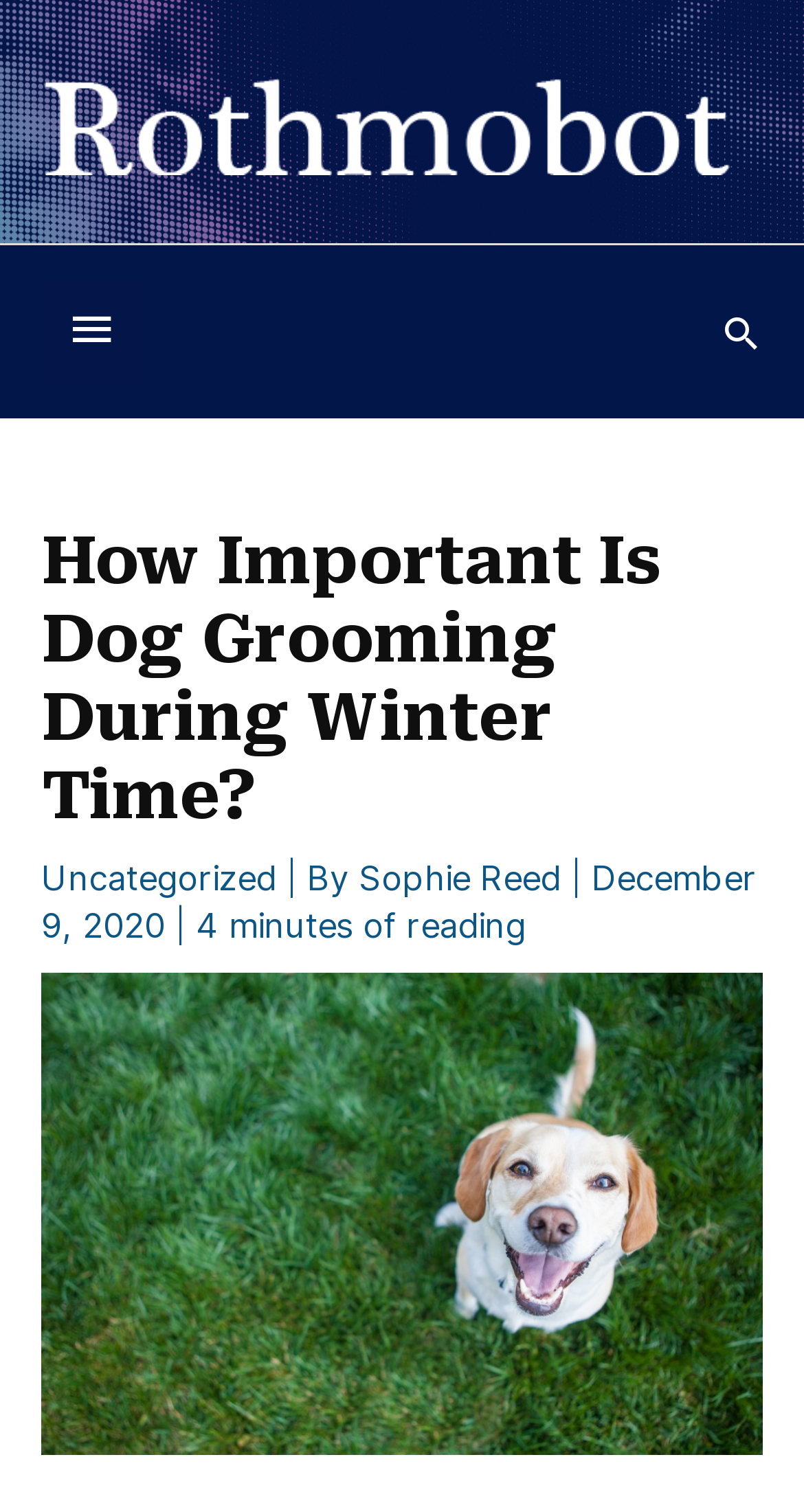Who is the author of the article?
Please provide a detailed and comprehensive answer to the question.

I found the author of the article by looking at the link 'Sophie Reed' which is located next to the text '| By'.